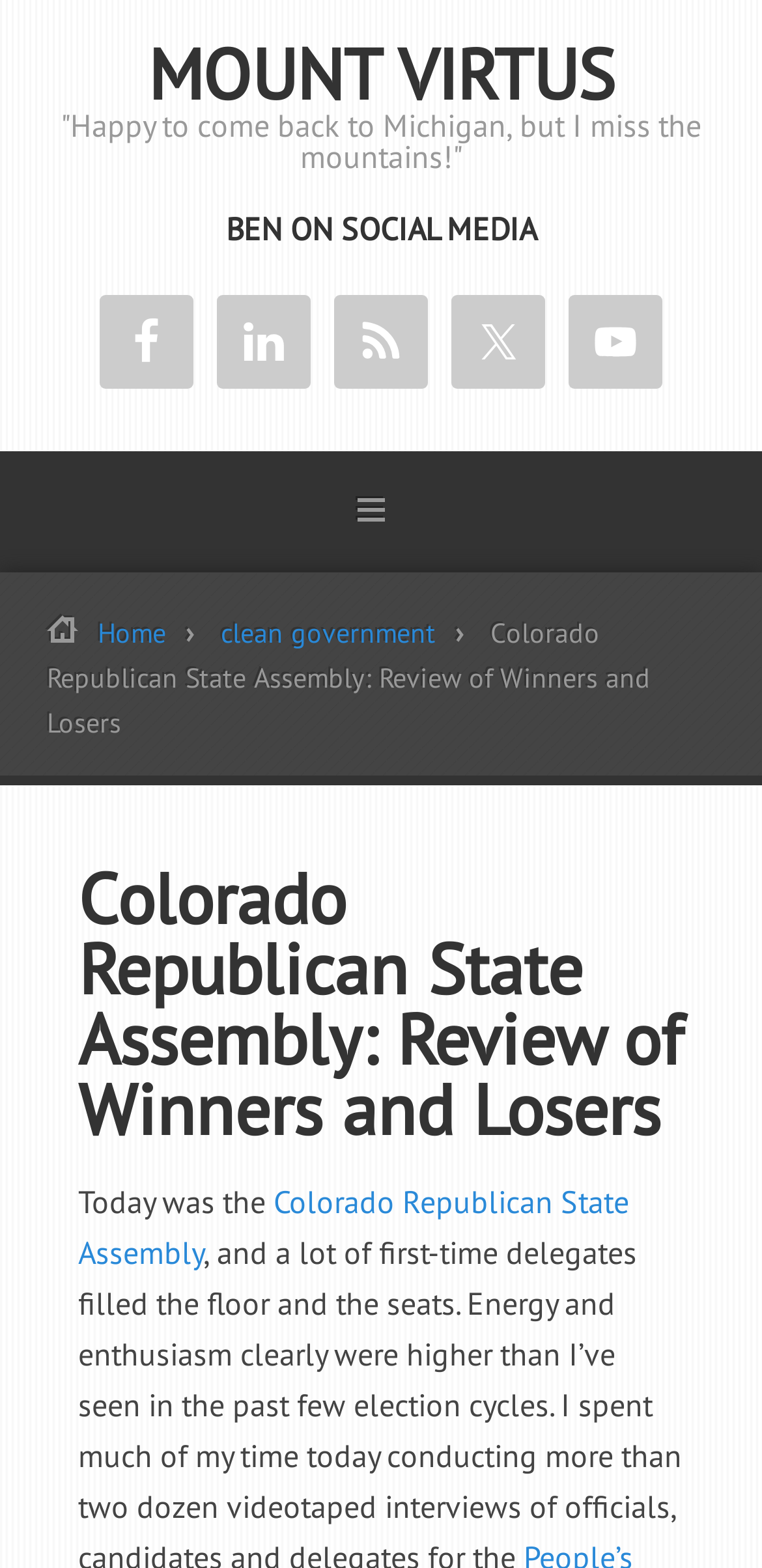How many links are in the main navigation section?
From the screenshot, supply a one-word or short-phrase answer.

3